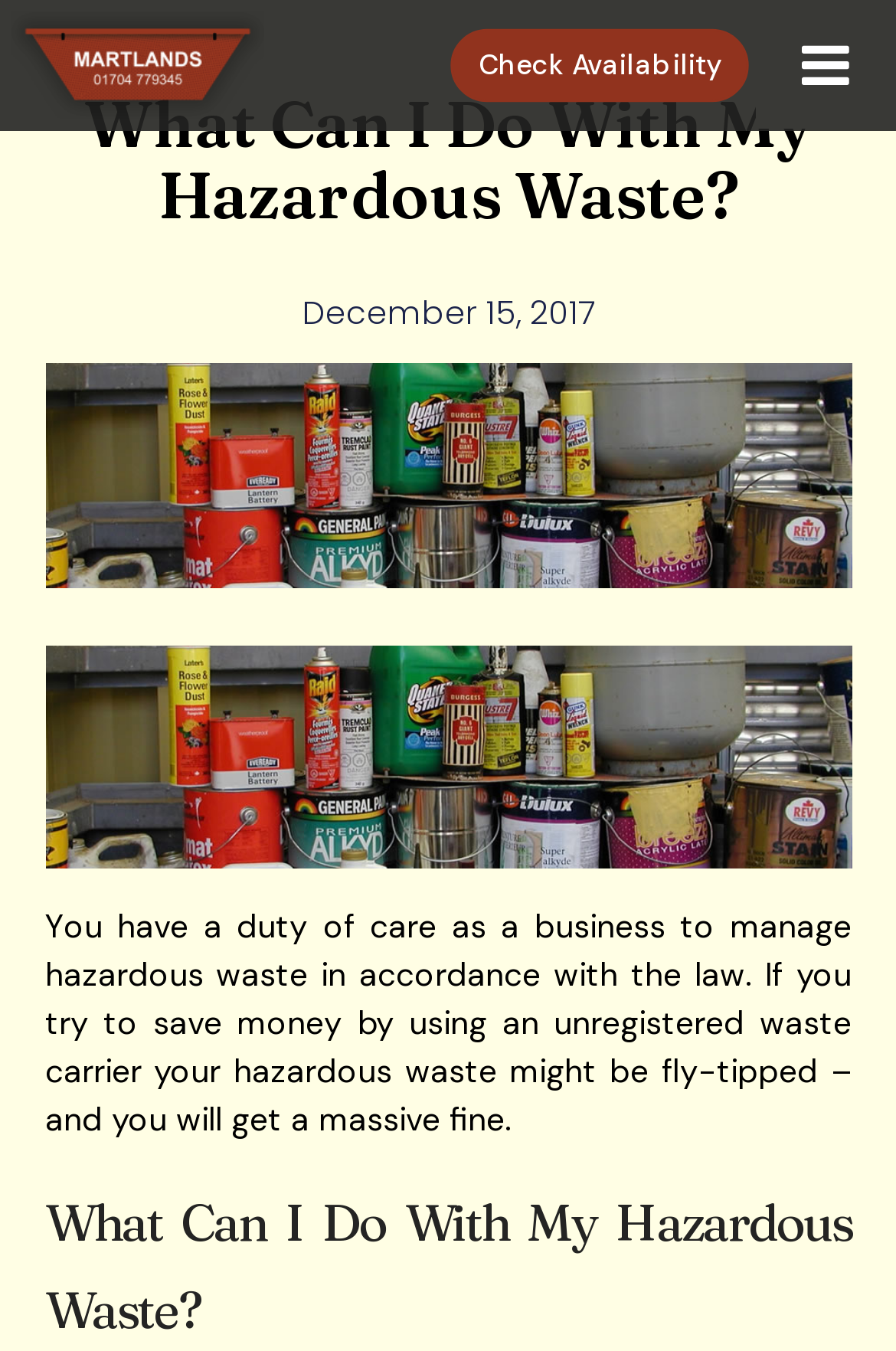What is the date mentioned on the webpage?
Answer the question with a single word or phrase, referring to the image.

December 15, 2017